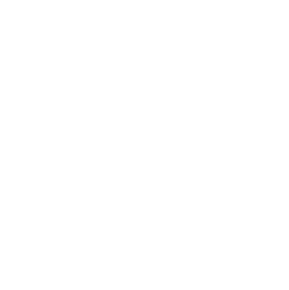Using the information from the screenshot, answer the following question thoroughly:
What are the potential uses of the Neodymium Cylinder Magnet?

The caption states that the magnet is ideal for various applications ranging from industrial uses to creative projects, indicating its potential utility and versatility.